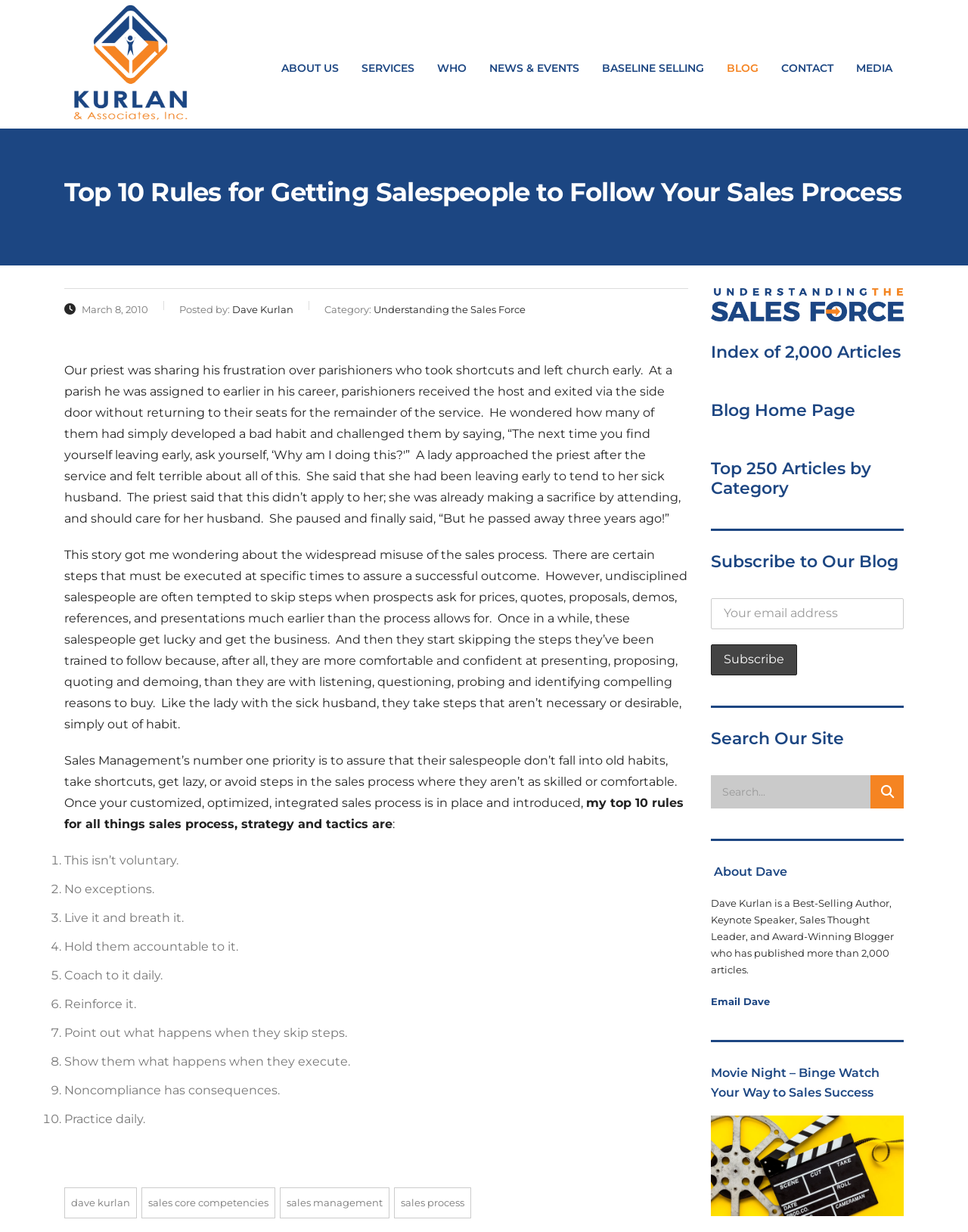Identify the bounding box coordinates necessary to click and complete the given instruction: "Search the site".

[0.899, 0.629, 0.934, 0.656]